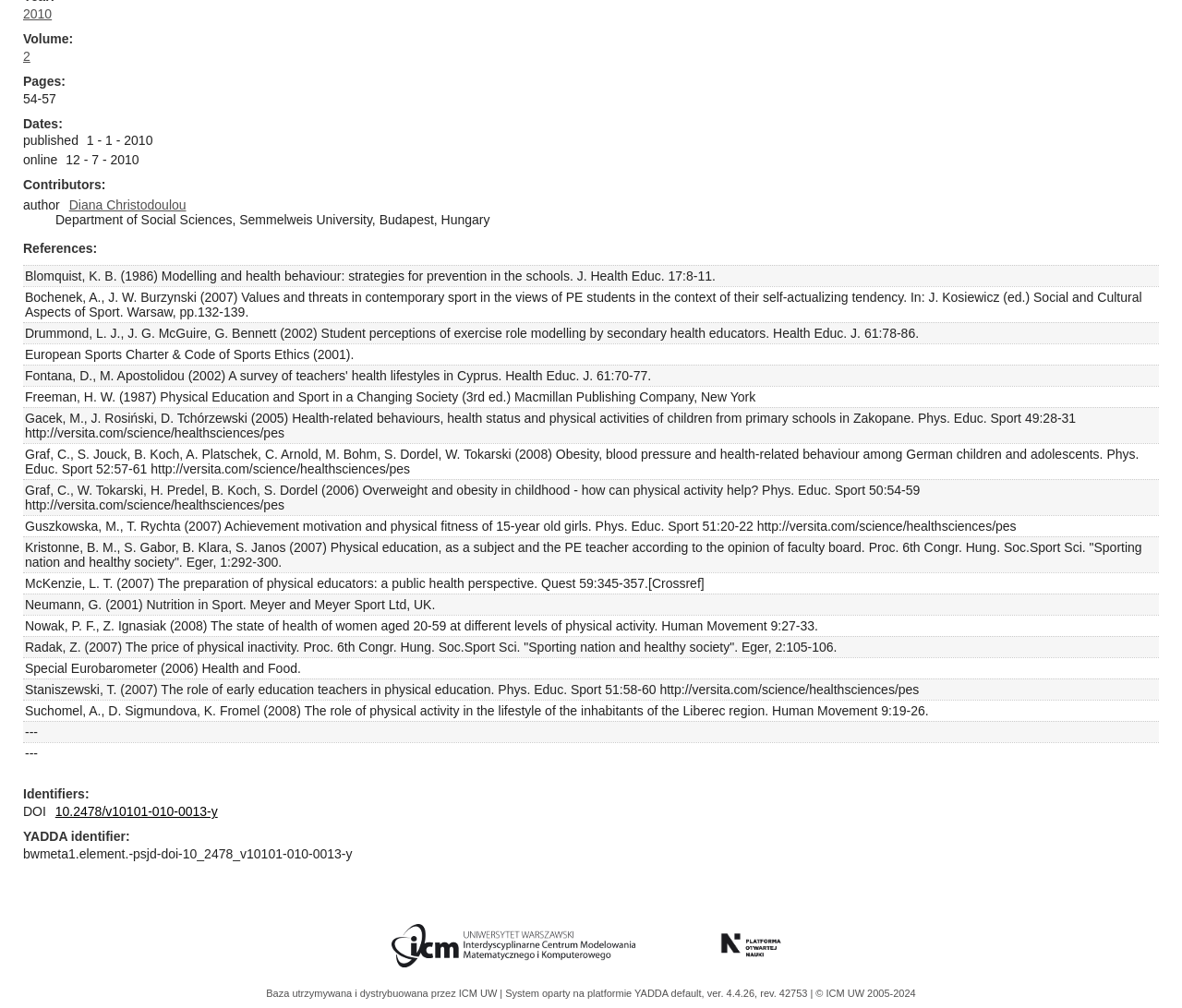Given the element description, predict the bounding box coordinates in the format (top-left x, top-left y, bottom-right x, bottom-right y). Make sure all values are between 0 and 1. Here is the element description: YADDA

[0.537, 0.98, 0.568, 0.991]